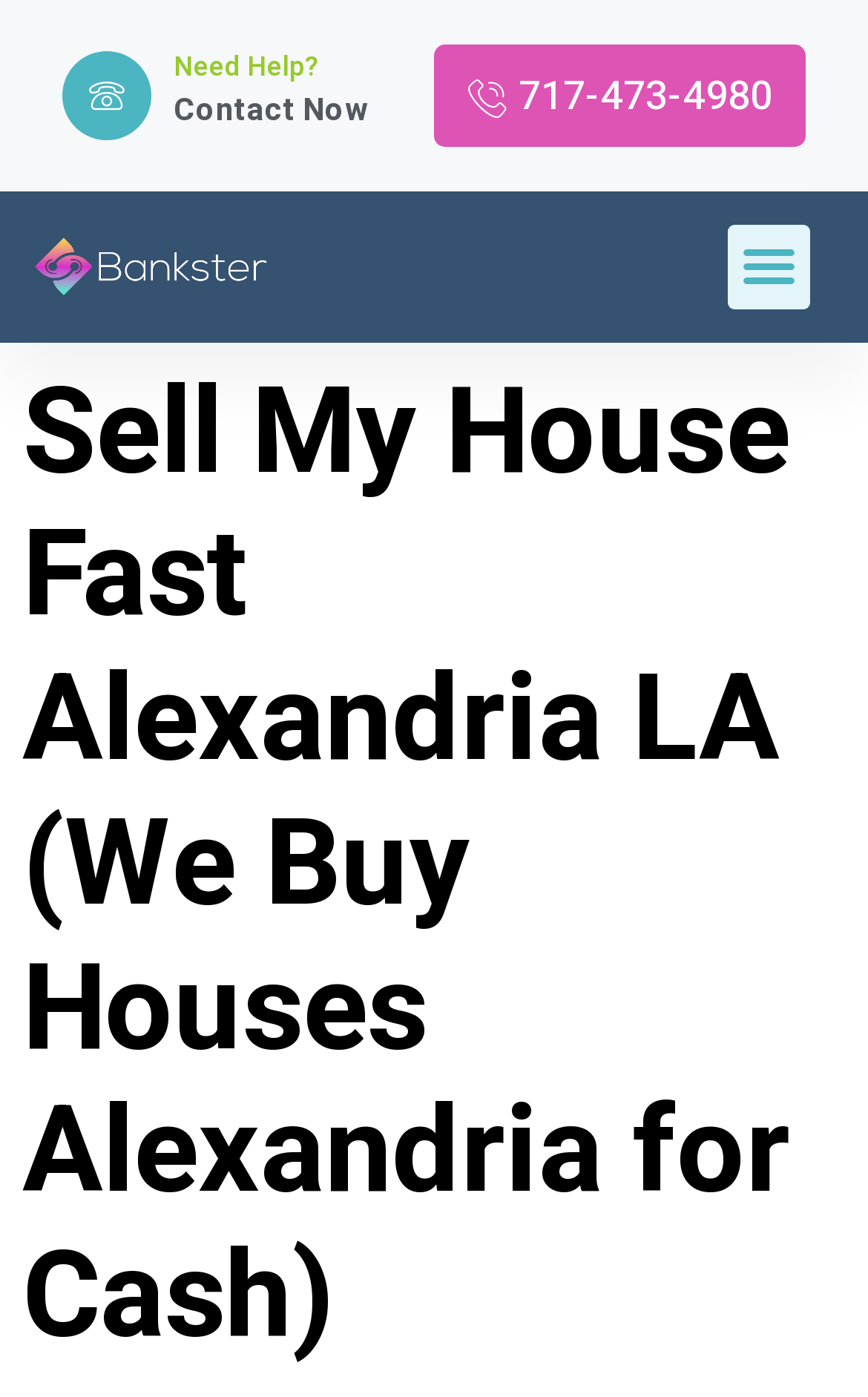Write a detailed summary of the webpage.

The webpage is about selling a house fast in Alexandria, LA, and it appears to be a service provided by Bankster. At the top of the page, there is a heading that reads "Need Help?" followed by a "Contact Now" button. To the right of these elements, there is a phone number "717-473-4980" displayed as a link. 

Below the phone number, there is a button labeled "Menu Toggle" which is not expanded. When expanded, it reveals a header section that takes up most of the page's width. Within this header section, there is a prominent heading that reads "Sell My House Fast Alexandria LA (We Buy Houses Alexandria for Cash)".